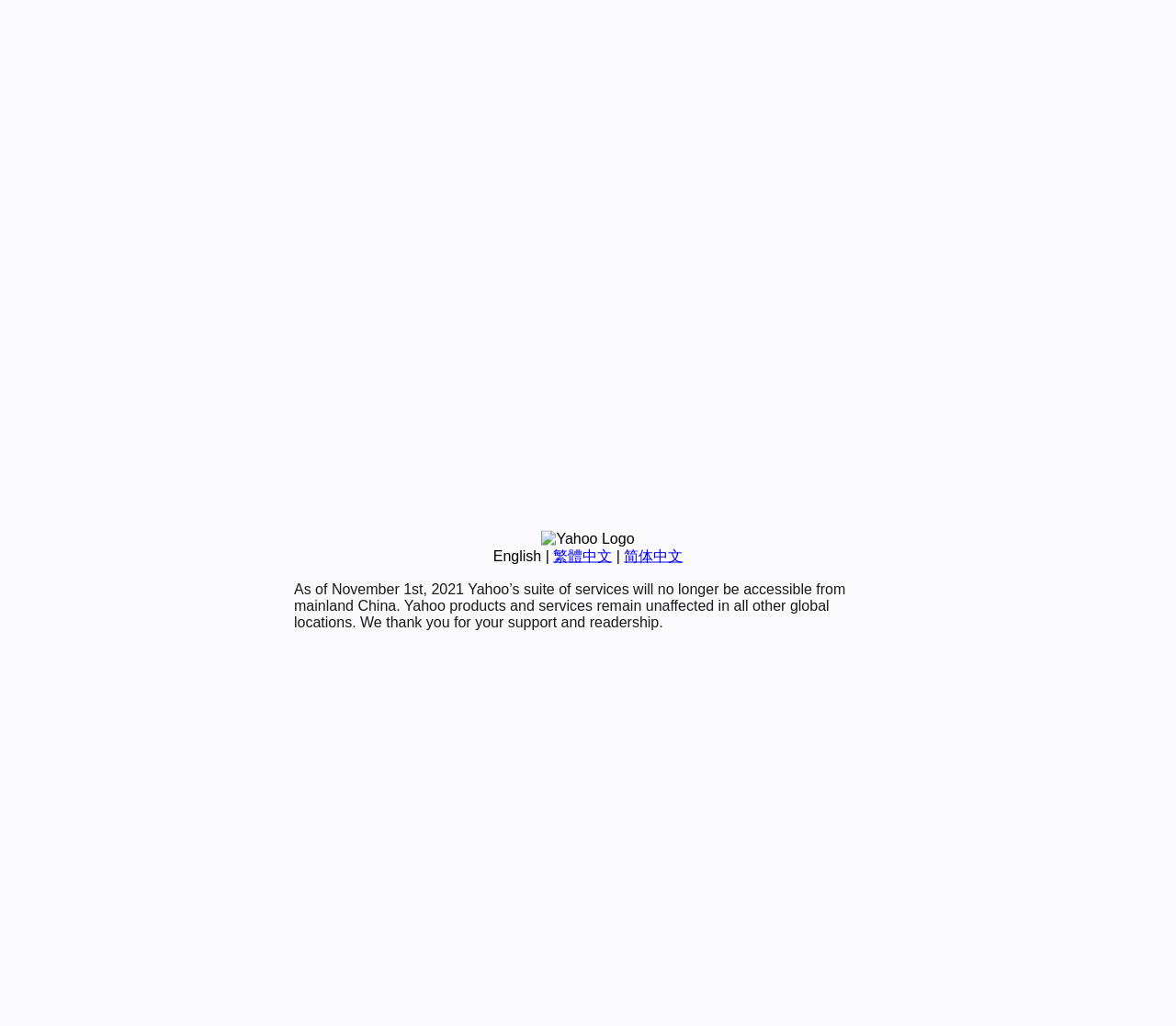Give the bounding box coordinates for the element described by: "繁體中文".

[0.47, 0.534, 0.52, 0.549]